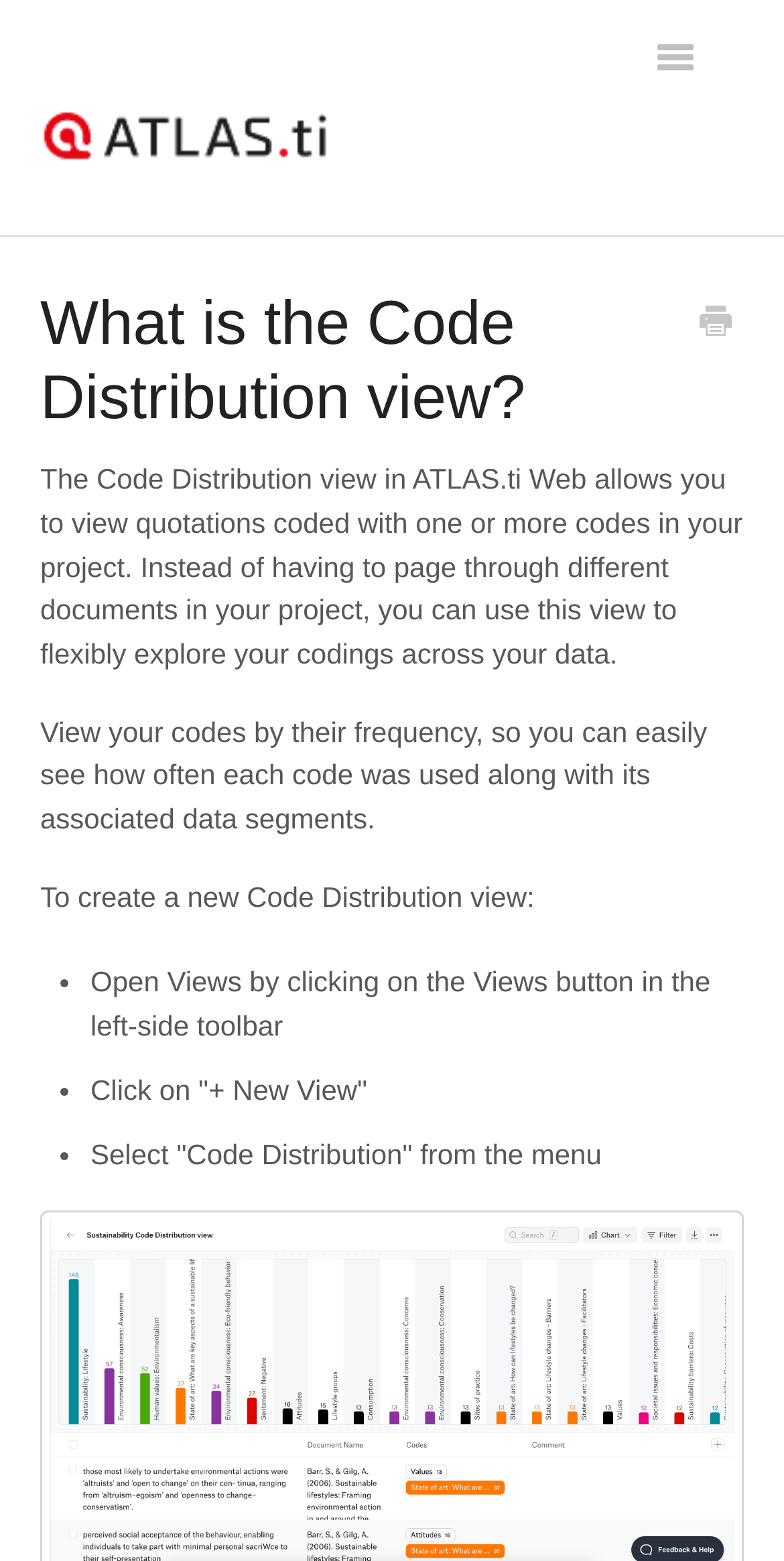Bounding box coordinates must be specified in the format (top-left x, top-left y, bottom-right x, bottom-right y). All values should be floating point numbers between 0 and 1. What are the bounding box coordinates of the UI element described as: ATLAS.ti Windows / Mac

[0.051, 0.398, 0.949, 0.457]